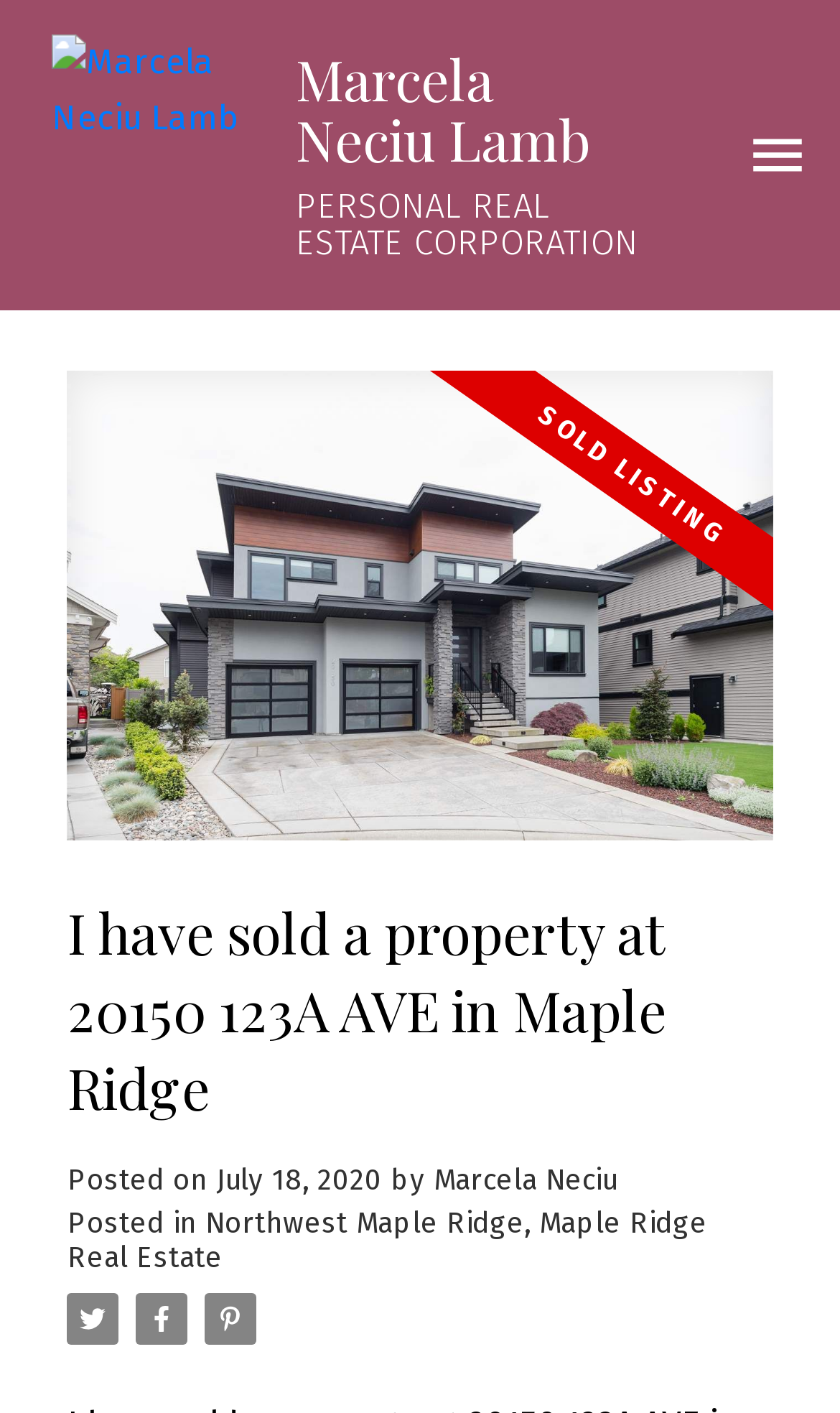Identify and extract the main heading of the webpage.

I have sold a property at 20150 123A AVE in Maple Ridge